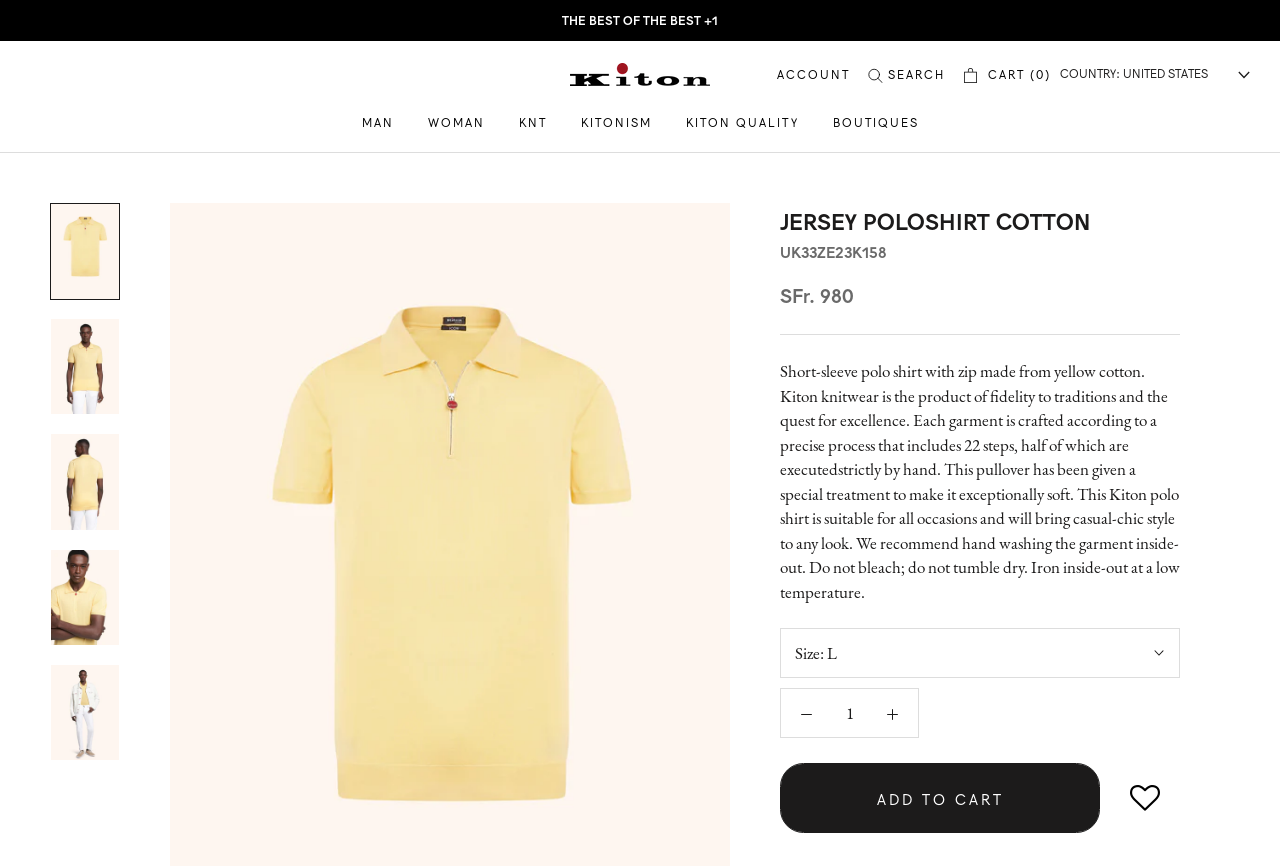Provide the bounding box coordinates of the HTML element described by the text: "Account". The coordinates should be in the format [left, top, right, bottom] with values between 0 and 1.

[0.607, 0.075, 0.664, 0.098]